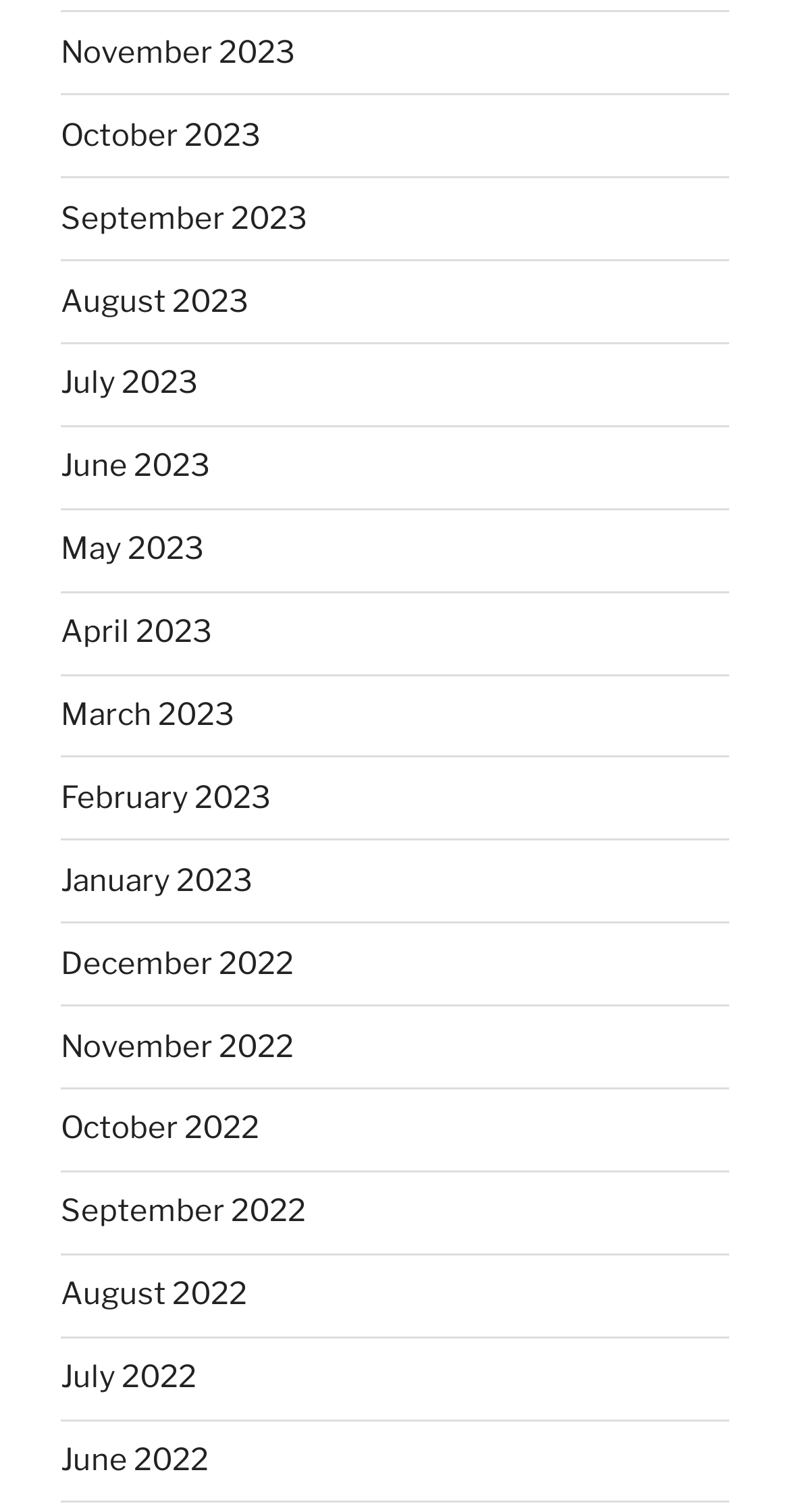Identify the bounding box coordinates for the UI element described as: "December 2022".

[0.077, 0.625, 0.372, 0.649]